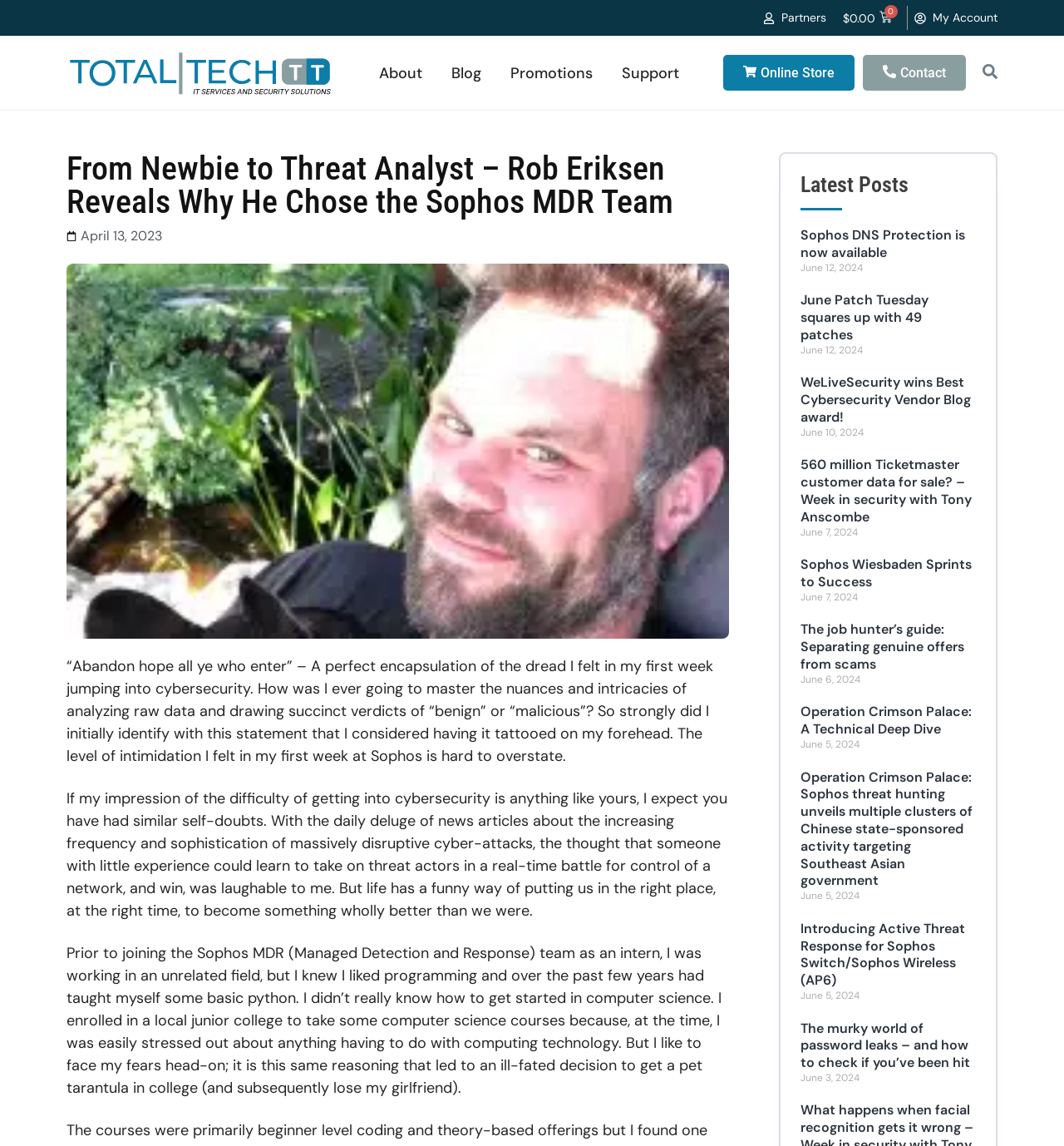Give a short answer to this question using one word or a phrase:
What is the name of the team Rob Eriksen joined?

Sophos MDR Team